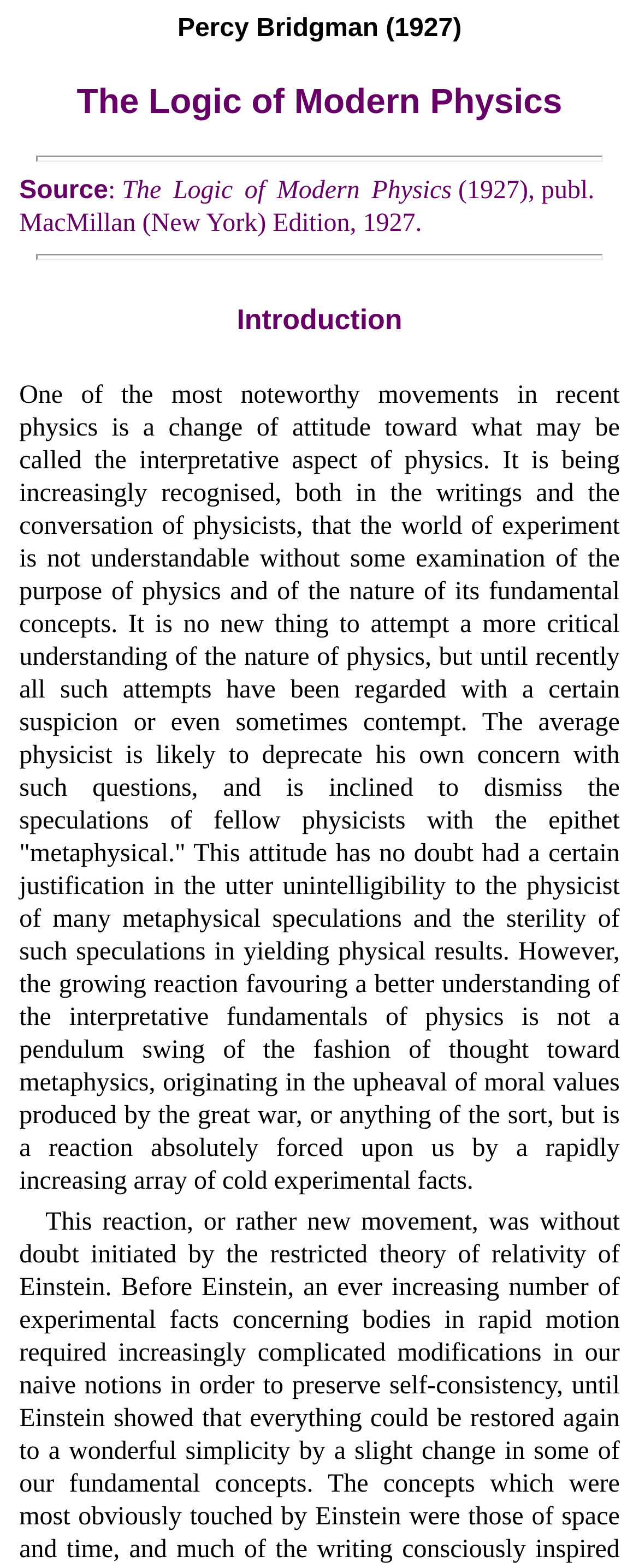What is the purpose of physics according to the text?
Kindly give a detailed and elaborate answer to the question.

The answer can be found in the StaticText element with the long text starting with 'One of the most noteworthy movements in recent physics...' which mentions that the world of experiment is not understandable without some examination of the purpose of physics, indicating that the purpose of physics is to understand the world of experiment.